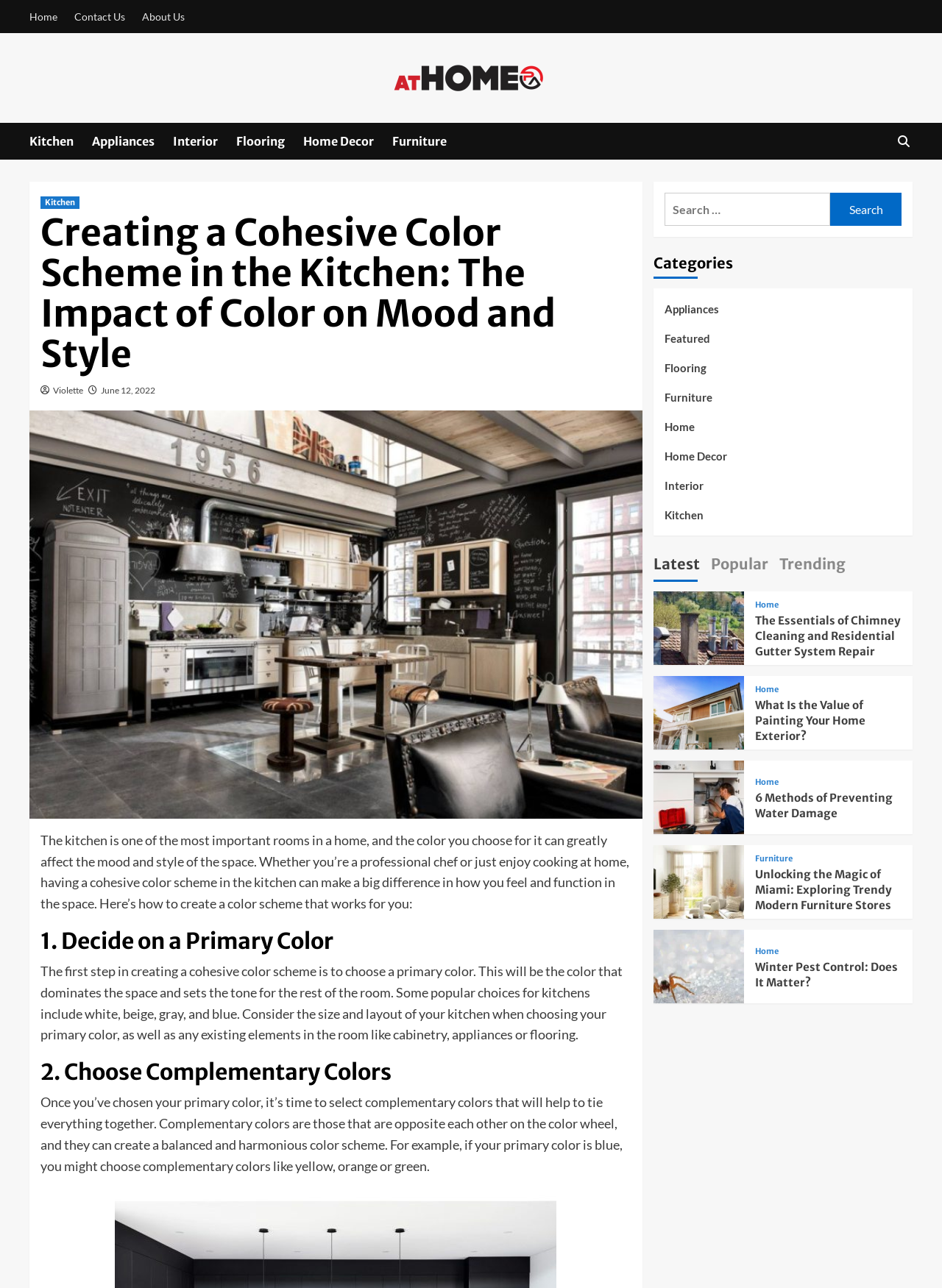Locate the UI element described by parent_node: Search for: value="Search" in the provided webpage screenshot. Return the bounding box coordinates in the format (top-left x, top-left y, bottom-right x, bottom-right y), ensuring all values are between 0 and 1.

[0.881, 0.15, 0.957, 0.175]